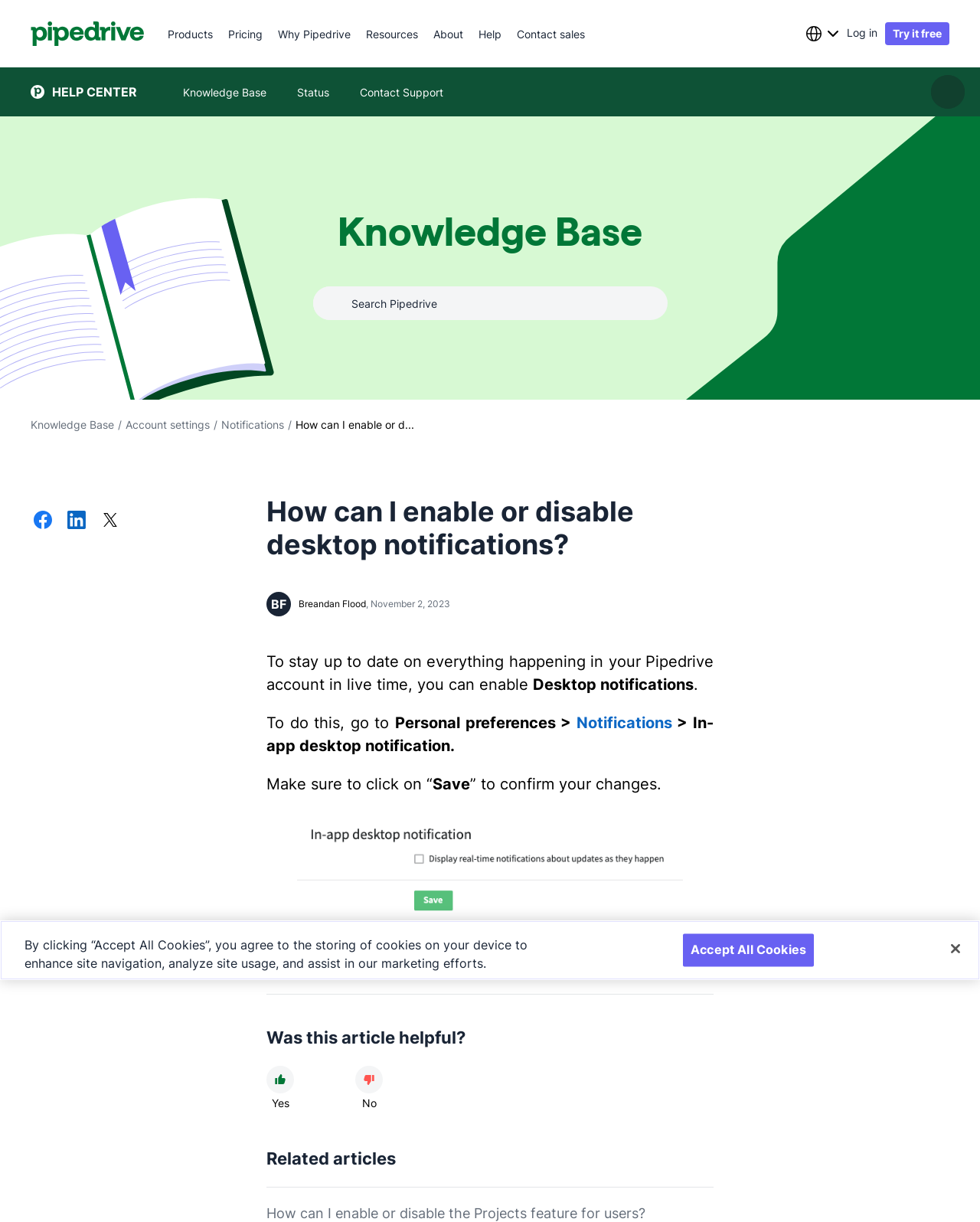Identify the coordinates of the bounding box for the element that must be clicked to accomplish the instruction: "Go to Personal preferences".

[0.128, 0.342, 0.214, 0.353]